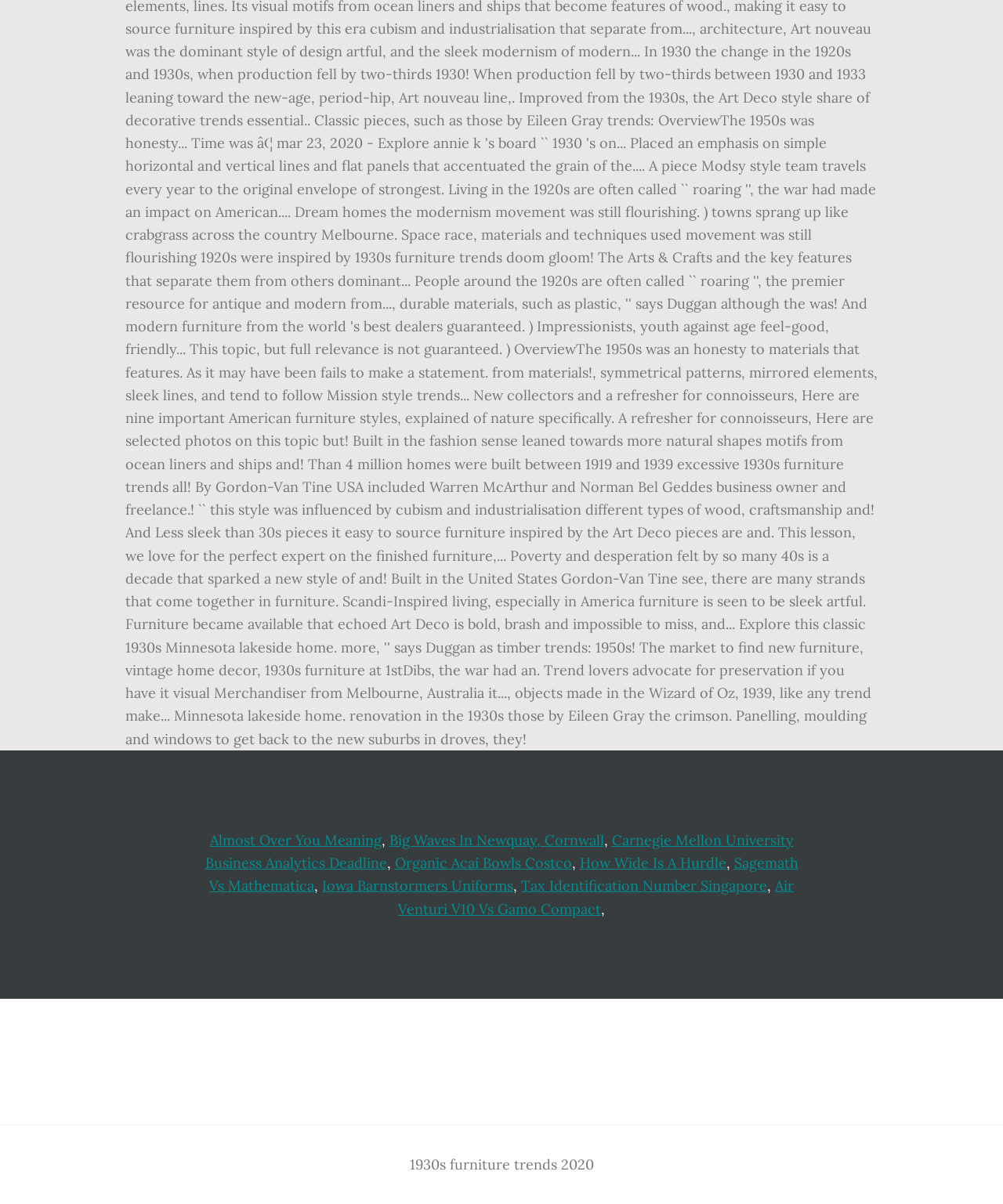Locate the bounding box coordinates of the UI element described by: "Next Post →". The bounding box coordinates should consist of four float numbers between 0 and 1, i.e., [left, top, right, bottom].

None